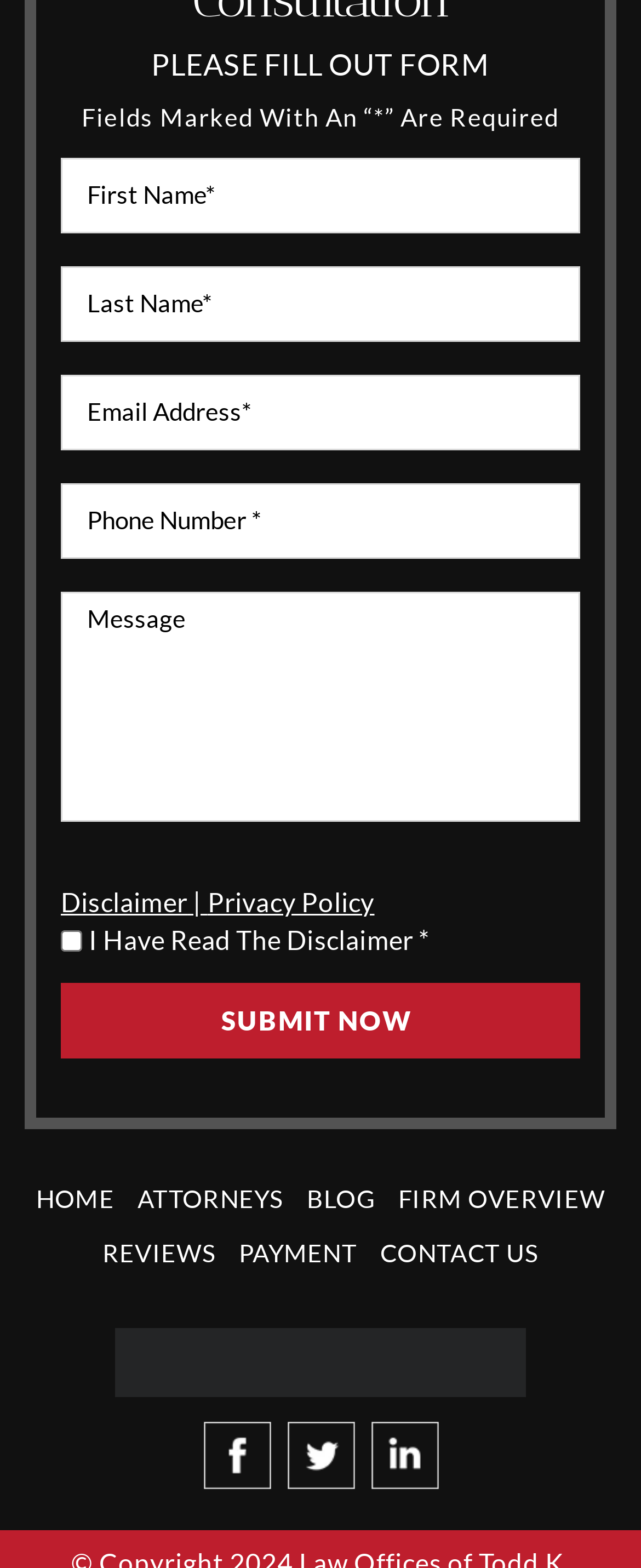Based on the image, please elaborate on the answer to the following question:
What is the button at the bottom of the form for?

The button is labeled 'Submit Now' and is located at the bottom of the form, indicating that its purpose is to submit the form after the user has filled it out.